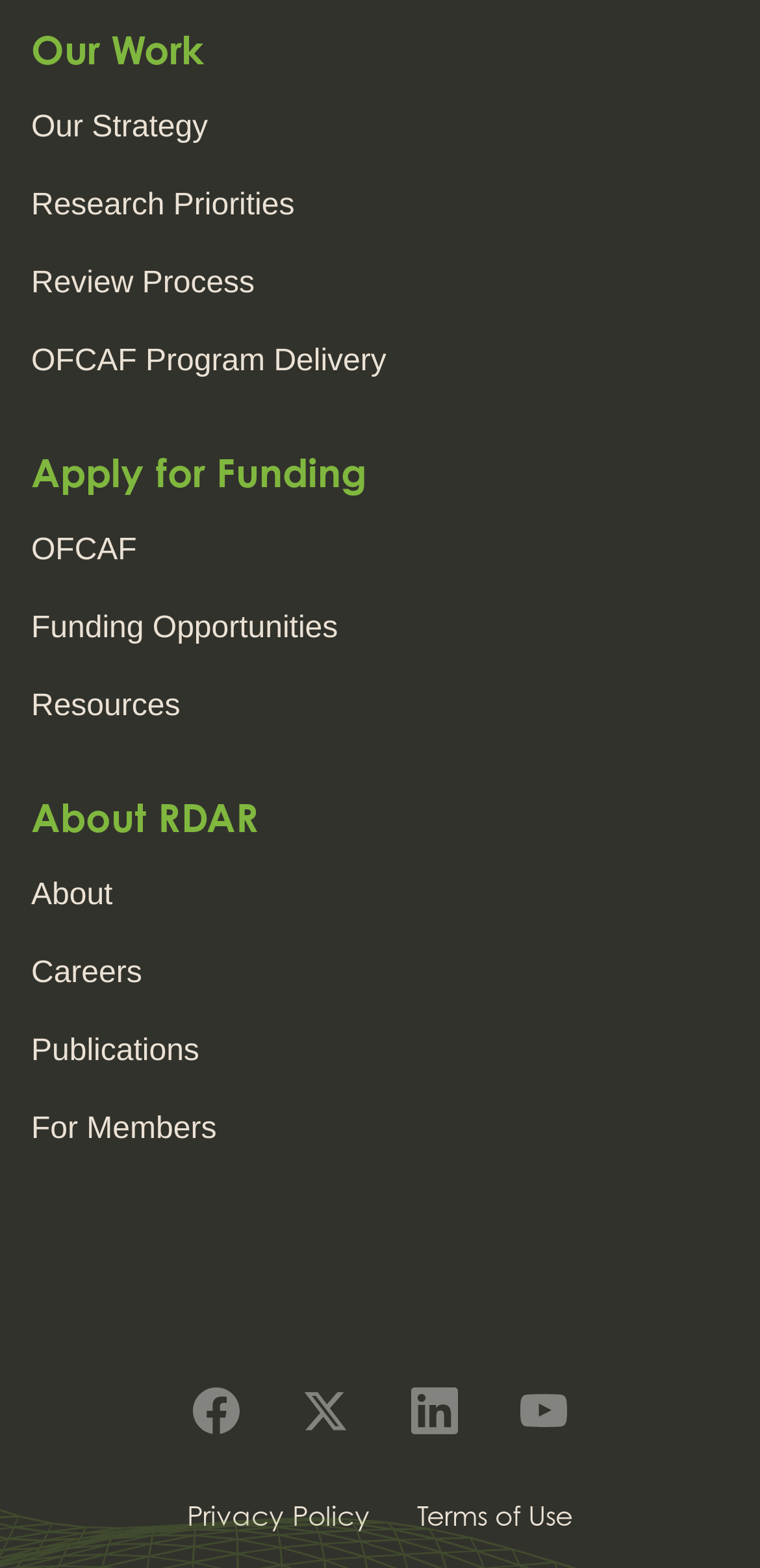Identify the bounding box coordinates for the region of the element that should be clicked to carry out the instruction: "Read 'Privacy Policy'". The bounding box coordinates should be four float numbers between 0 and 1, i.e., [left, top, right, bottom].

[0.246, 0.954, 0.487, 0.979]